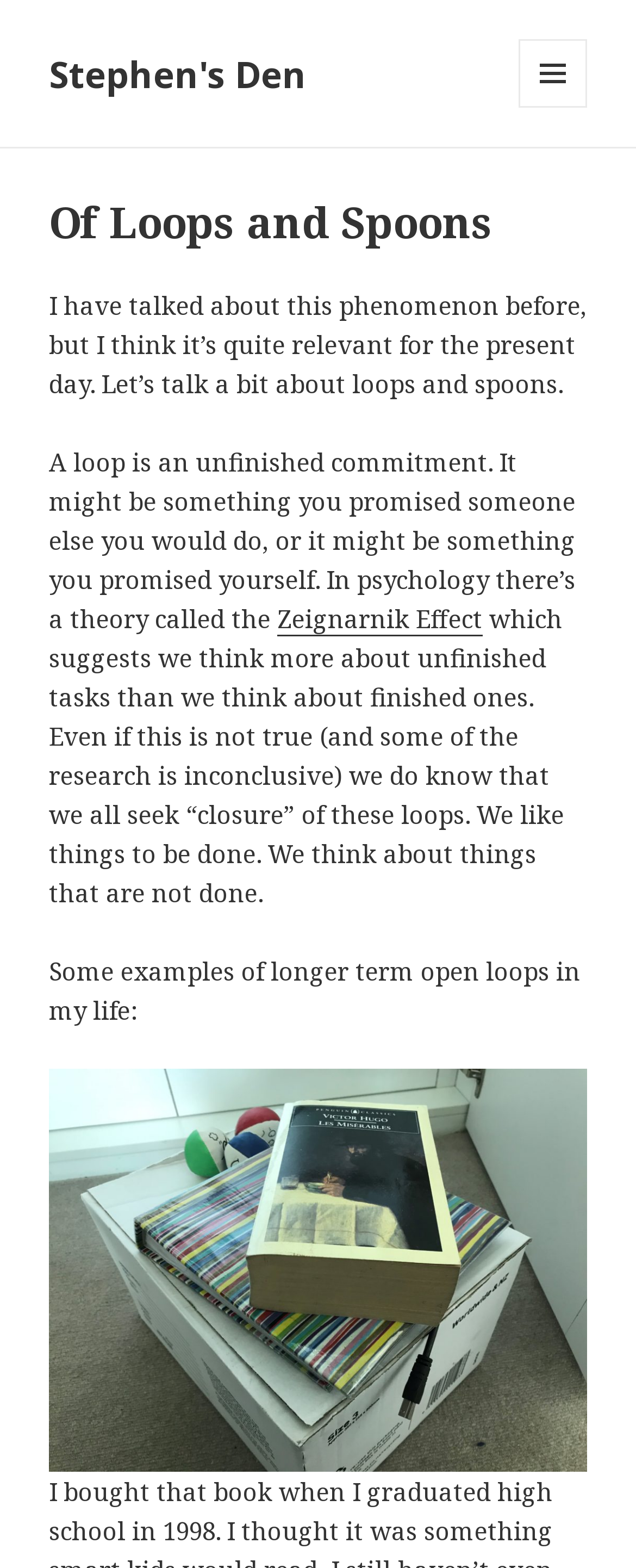Answer the question using only a single word or phrase: 
What is the topic of the article?

Loops and Spoons